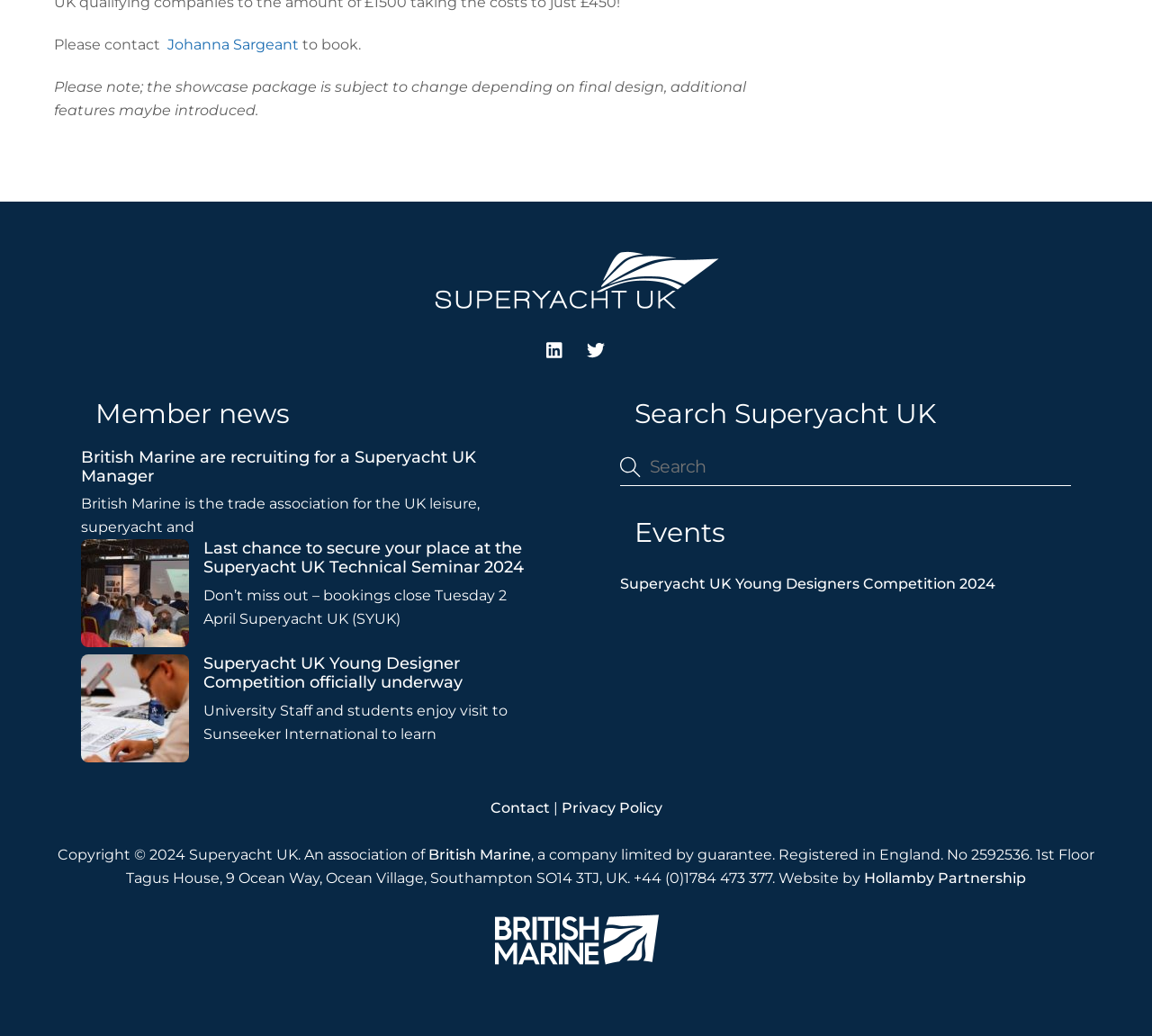Determine the bounding box coordinates of the region that needs to be clicked to achieve the task: "View British Marine".

[0.372, 0.817, 0.461, 0.833]